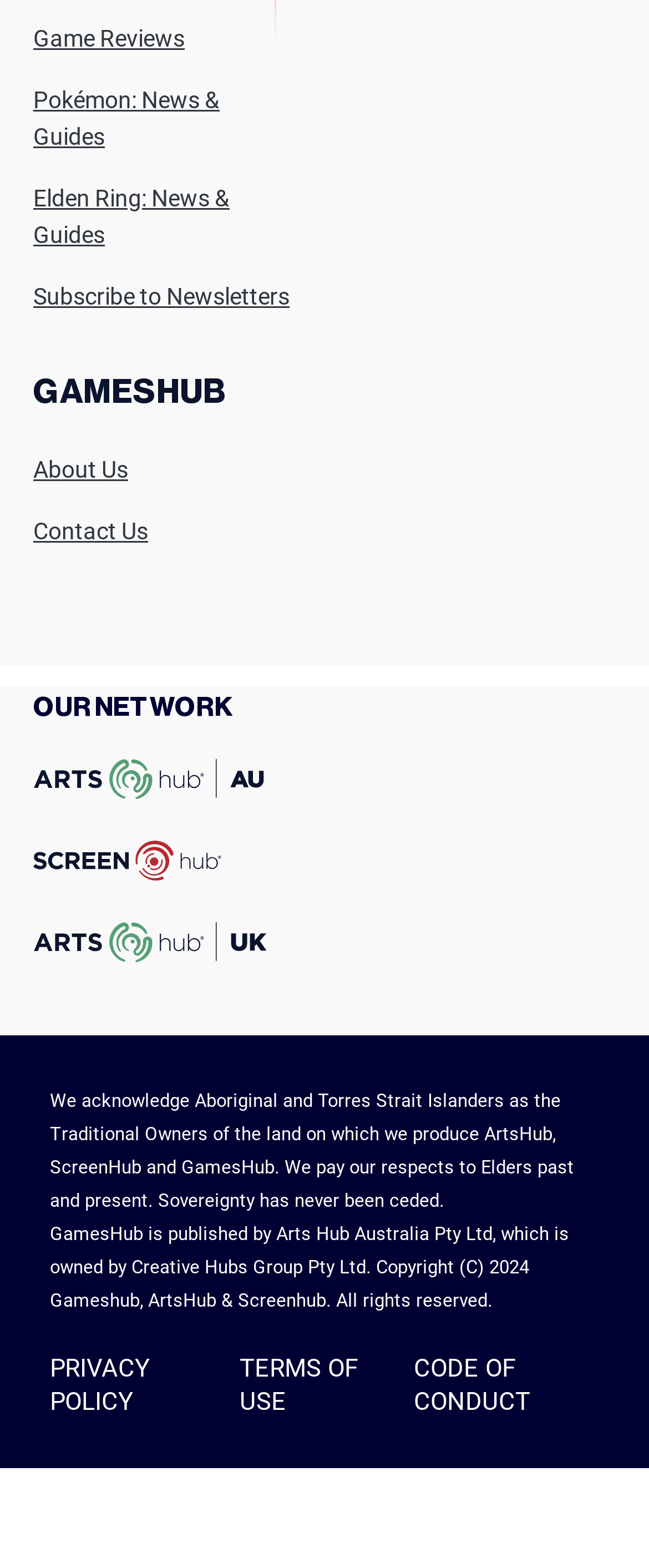What is the name of the website?
Refer to the screenshot and deliver a thorough answer to the question presented.

The name of the website can be determined by looking at the StaticText element with the text 'GAMESHUB' at coordinates [0.051, 0.24, 0.349, 0.261]. This element is likely to be the logo or title of the website.